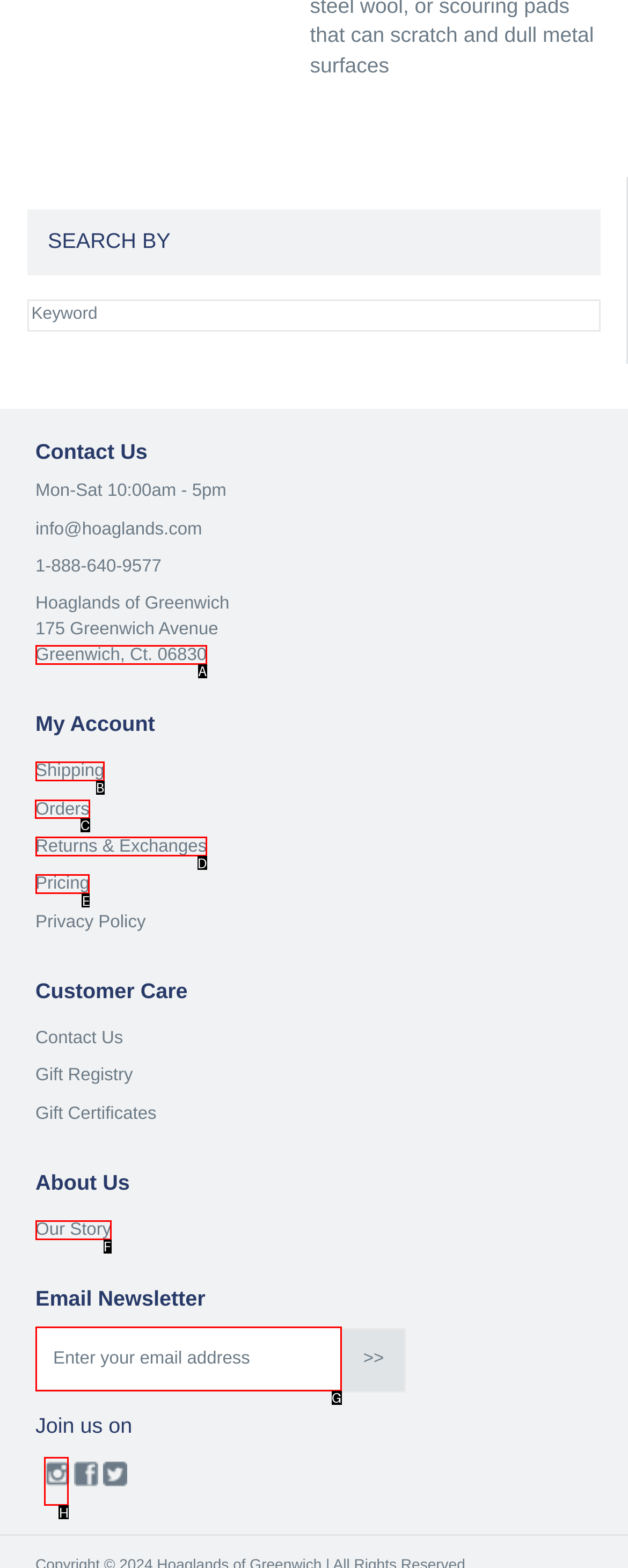Identify the correct option to click in order to accomplish the task: View orders Provide your answer with the letter of the selected choice.

C